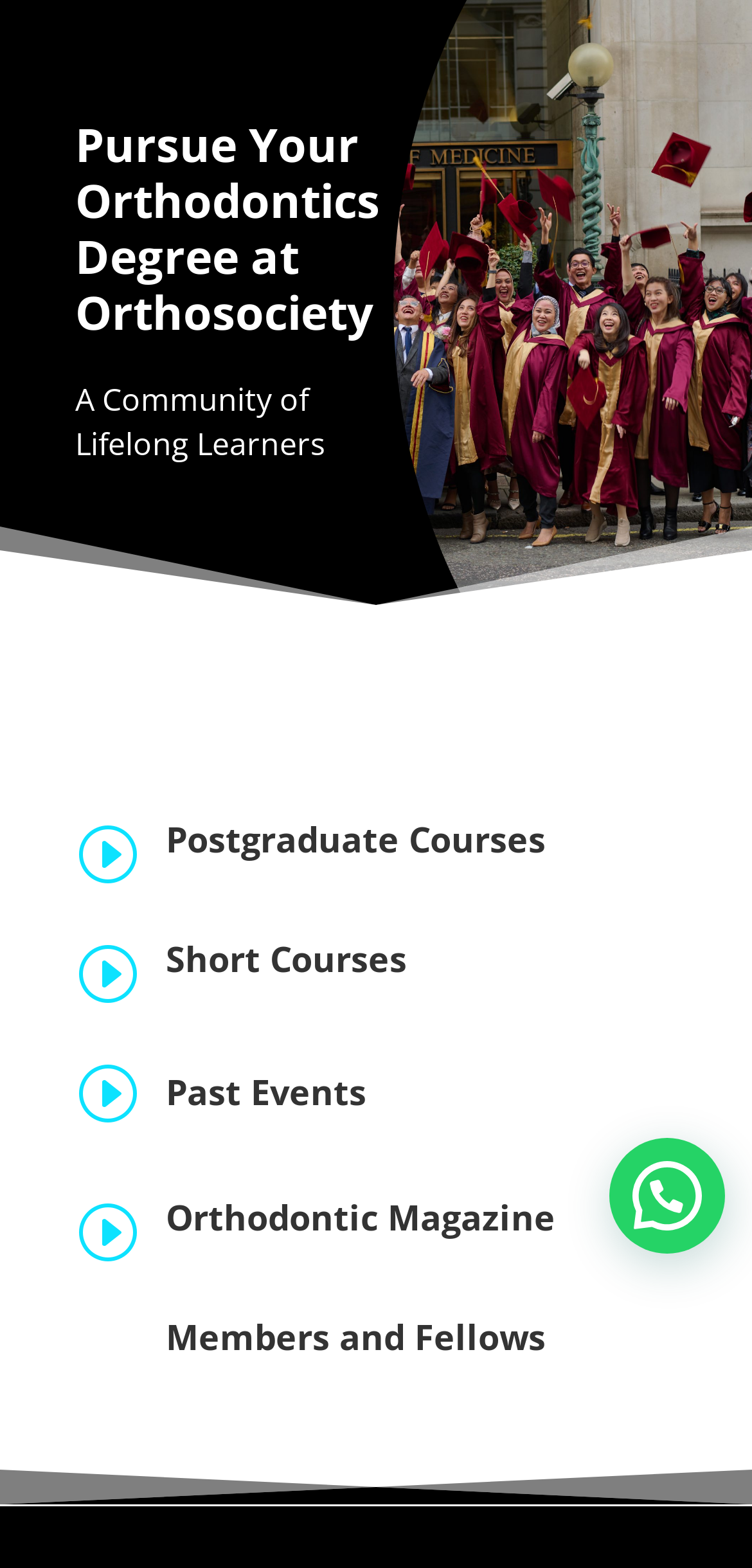Can you find the bounding box coordinates for the element to click on to achieve the instruction: "View 'Disclaimer'"?

None